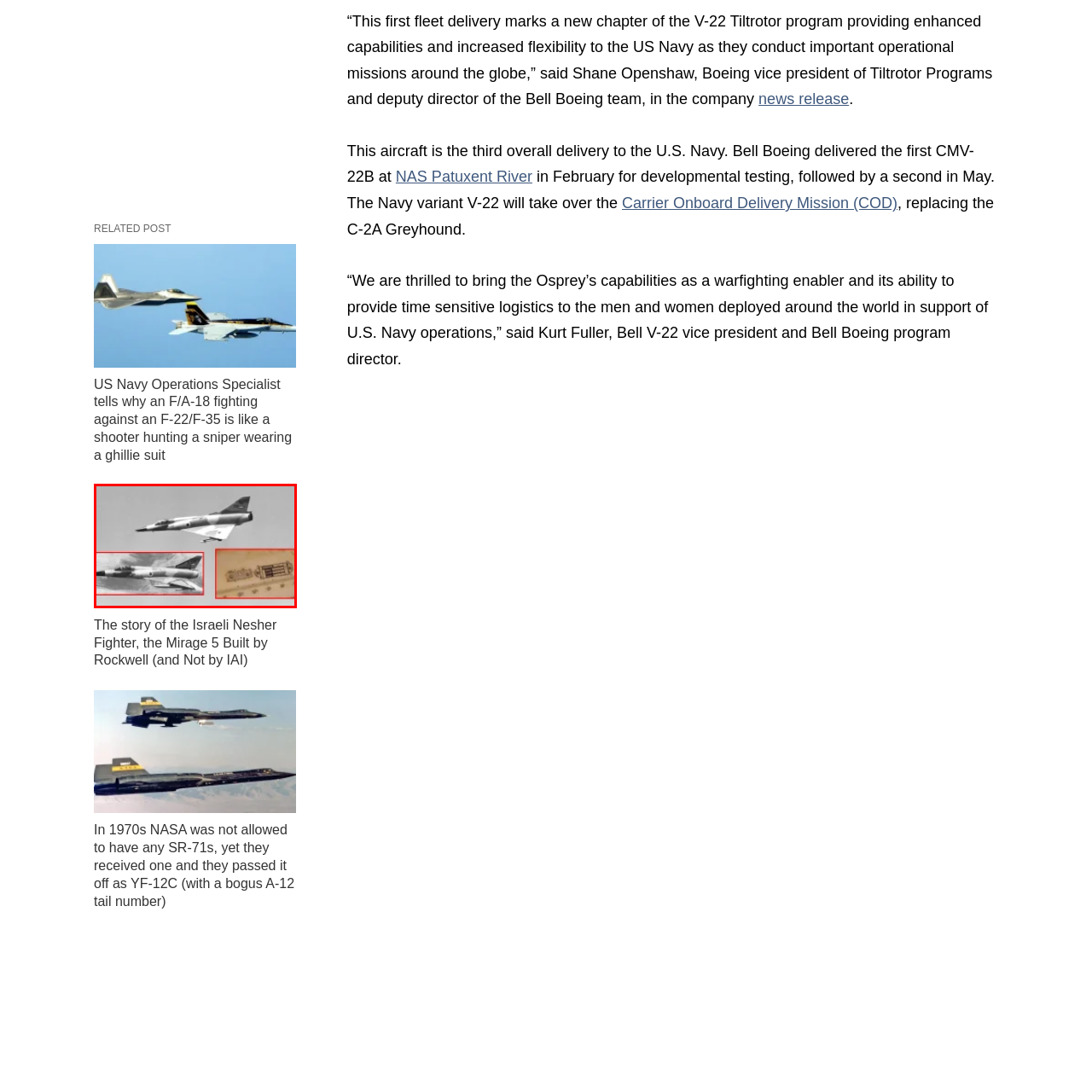Create an extensive caption describing the content of the image outlined in red.

The image features two views of the Israeli Nesher Fighter aircraft, showcasing its aerodynamic design and distinctive camouflage pattern. The larger depiction on the left captures the Nesher in flight, highlighting its sleek silhouette and weaponry capabilities. On the right, a detailed illustration or schematic representation of the aircraft’s components is visible, offering insights into its engineering and design features. This fighter jet, developed in the 1970s, played a significant role in the Israeli Air Force, reflecting the innovative advancements in military aviation of its time.